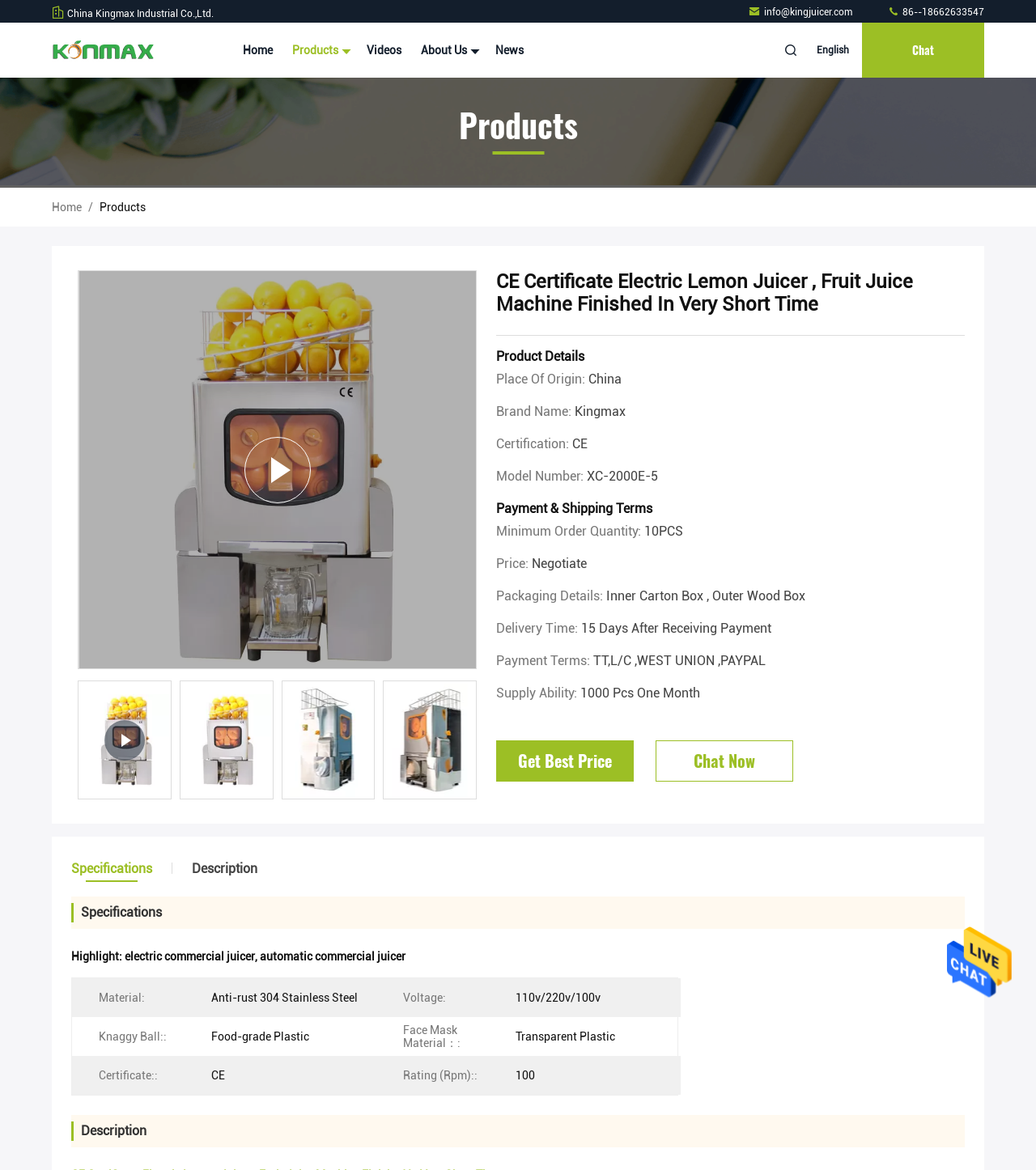What is the brand name of the electric lemon juicer?
Use the information from the screenshot to give a comprehensive response to the question.

The brand name of the electric lemon juicer can be found in the product details section, where it is specified as 'Kingmax'.